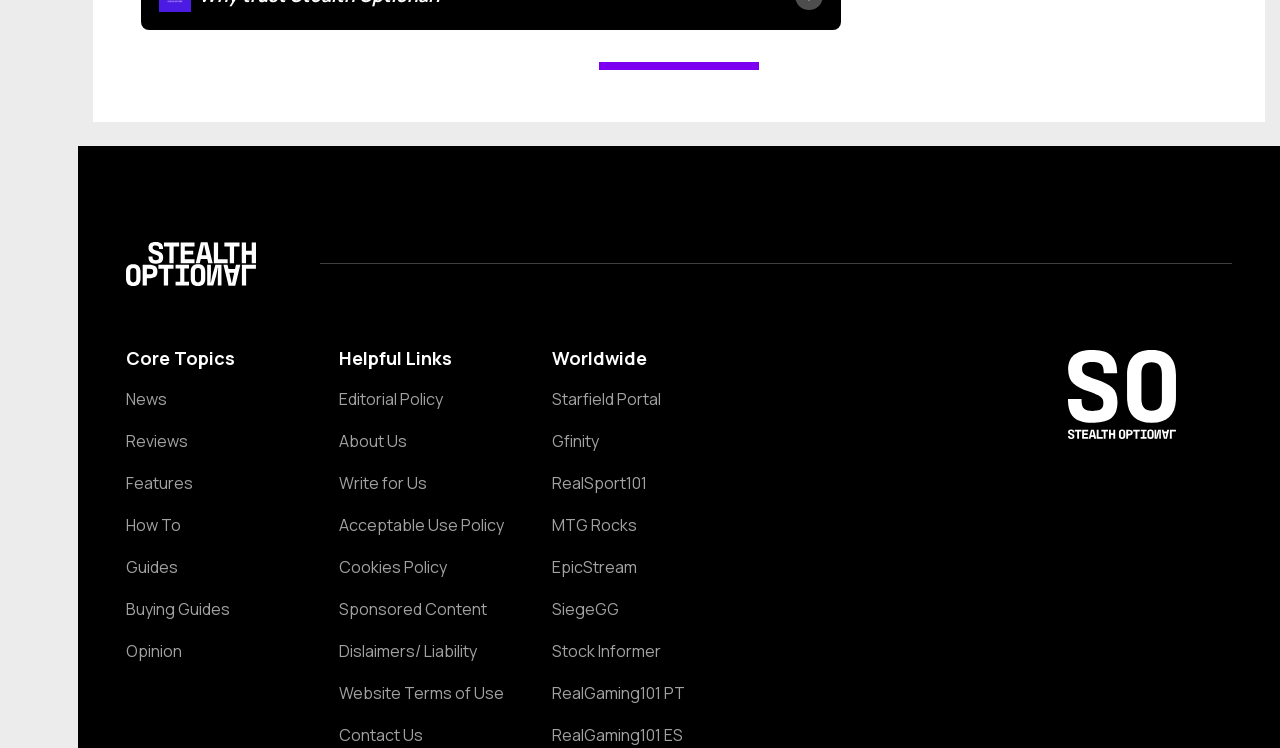What are the other websites listed under 'Worldwide'?
Identify the answer in the screenshot and reply with a single word or phrase.

Starfield Portal, Gfinity, RealSport101, MTG Rocks, EpicStream, SiegeGG, Stock Informer, RealGaming101 PT, RealGaming101 ES